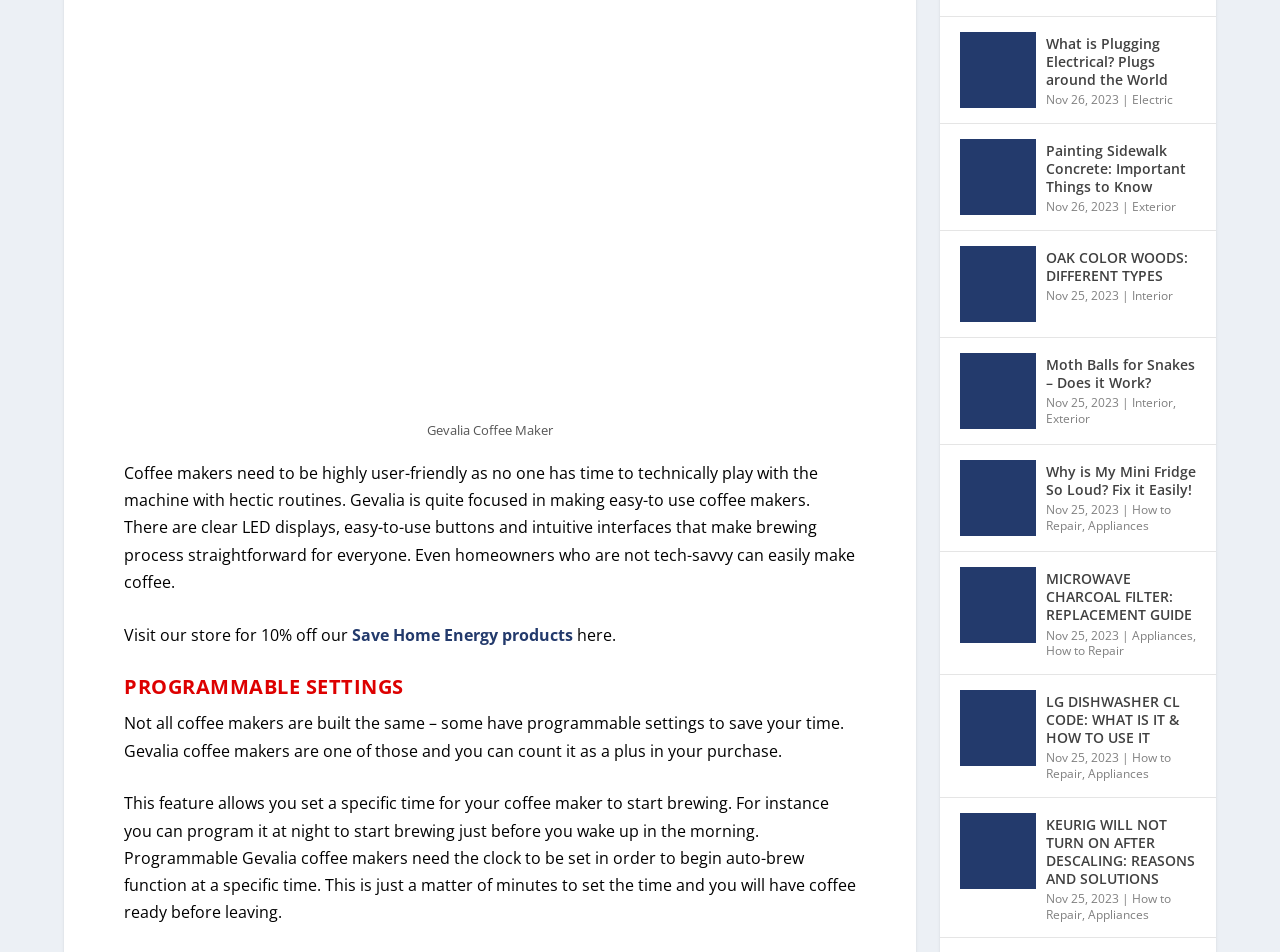What is the common theme among the links at the bottom of the webpage?
Look at the image and respond with a one-word or short phrase answer.

Home and appliance-related topics